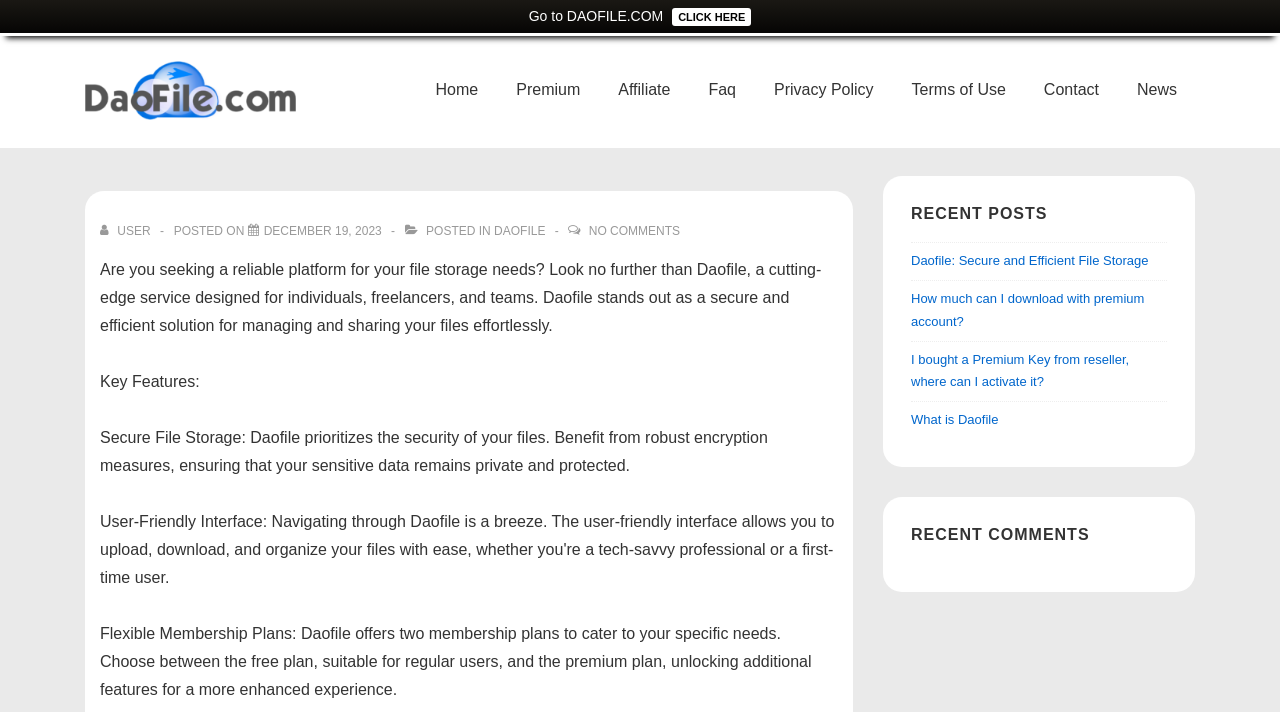Identify the bounding box coordinates of the area you need to click to perform the following instruction: "Search a title".

None